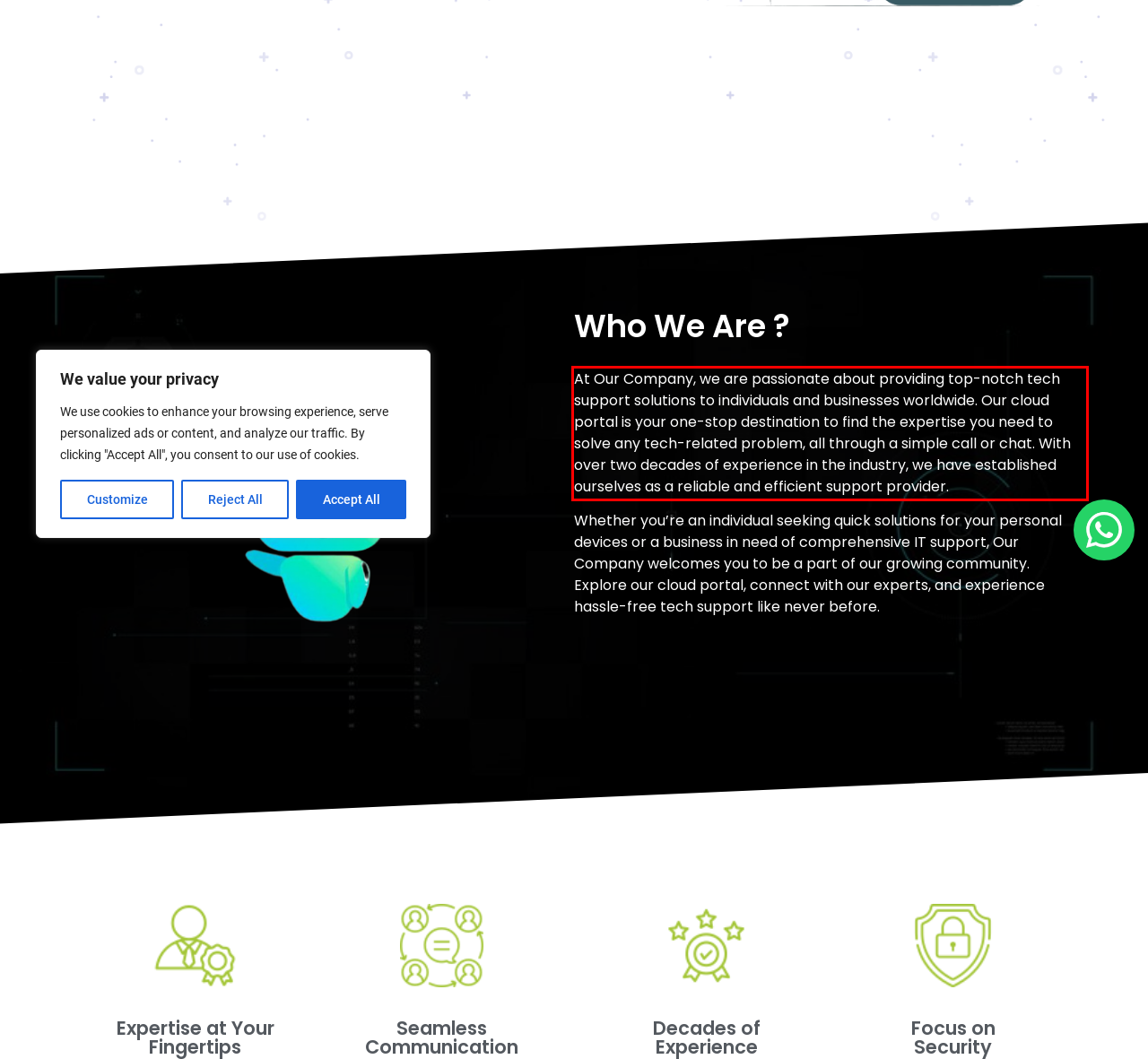You are presented with a webpage screenshot featuring a red bounding box. Perform OCR on the text inside the red bounding box and extract the content.

At Our Company, we are passionate about providing top-notch tech support solutions to individuals and businesses worldwide. Our cloud portal is your one-stop destination to find the expertise you need to solve any tech-related problem, all through a simple call or chat. With over two decades of experience in the industry, we have established ourselves as a reliable and efficient support provider.